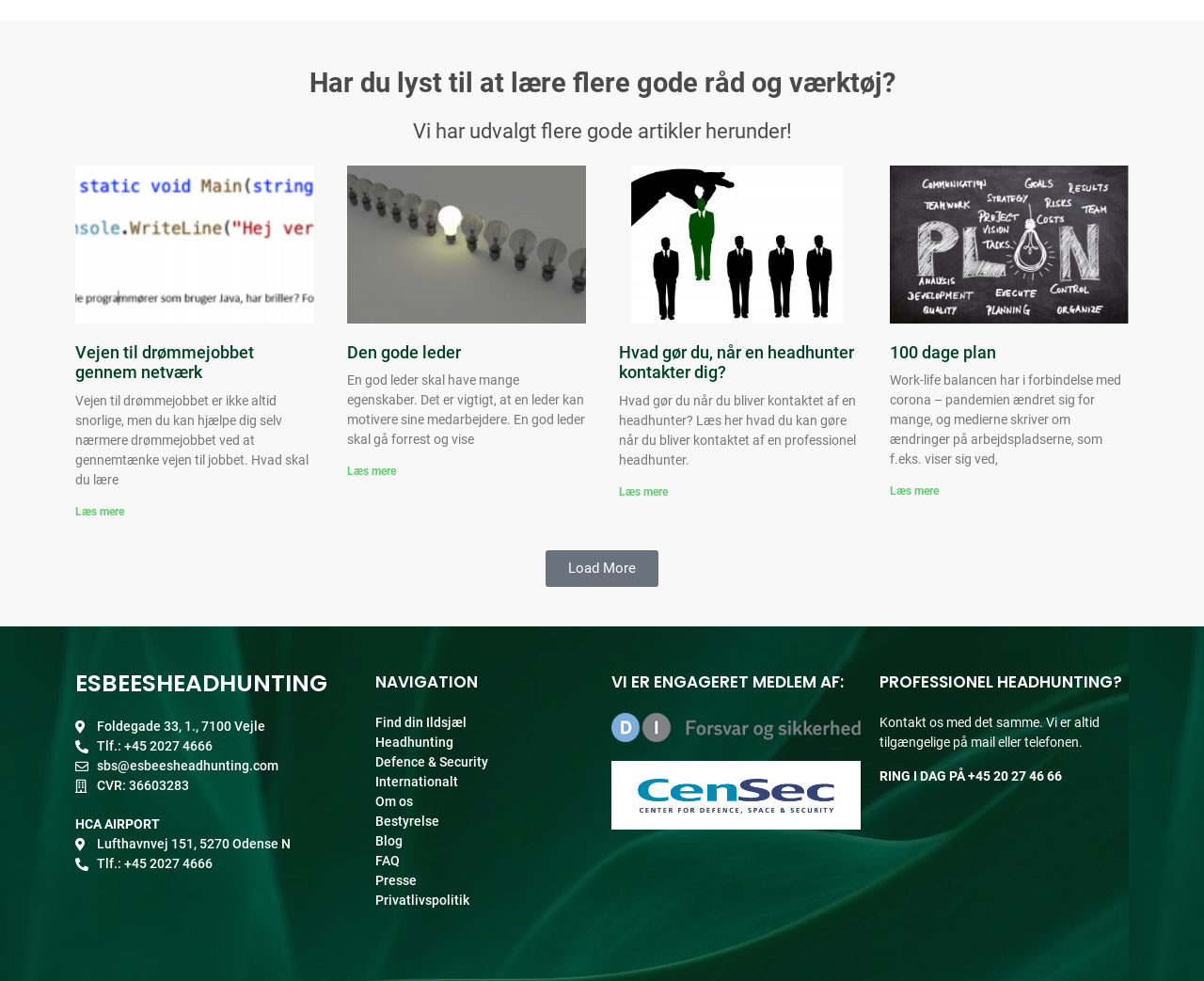Predict the bounding box of the UI element that fits this description: "Læs mere".

[0.062, 0.515, 0.103, 0.528]